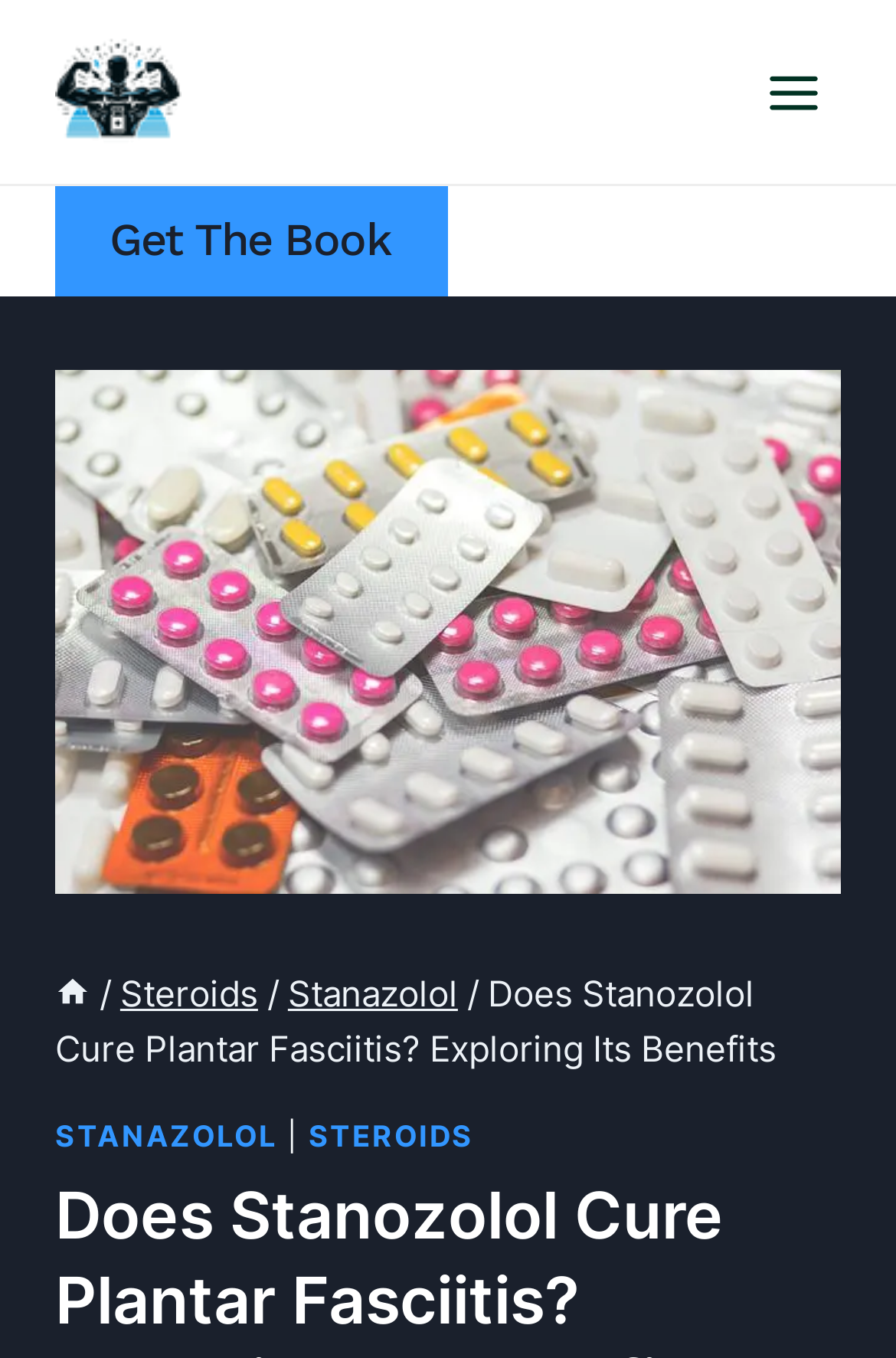Please provide the bounding box coordinate of the region that matches the element description: Get the Book. Coordinates should be in the format (top-left x, top-left y, bottom-right x, bottom-right y) and all values should be between 0 and 1.

[0.062, 0.137, 0.499, 0.217]